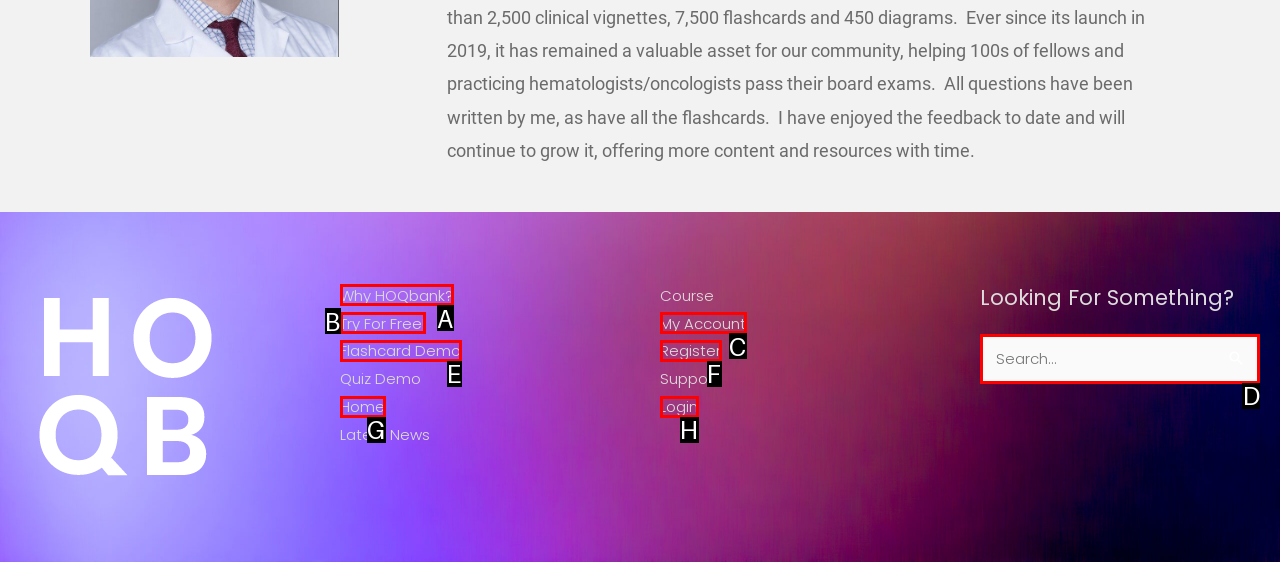Which HTML element should be clicked to perform the following task: Search for something
Reply with the letter of the appropriate option.

D